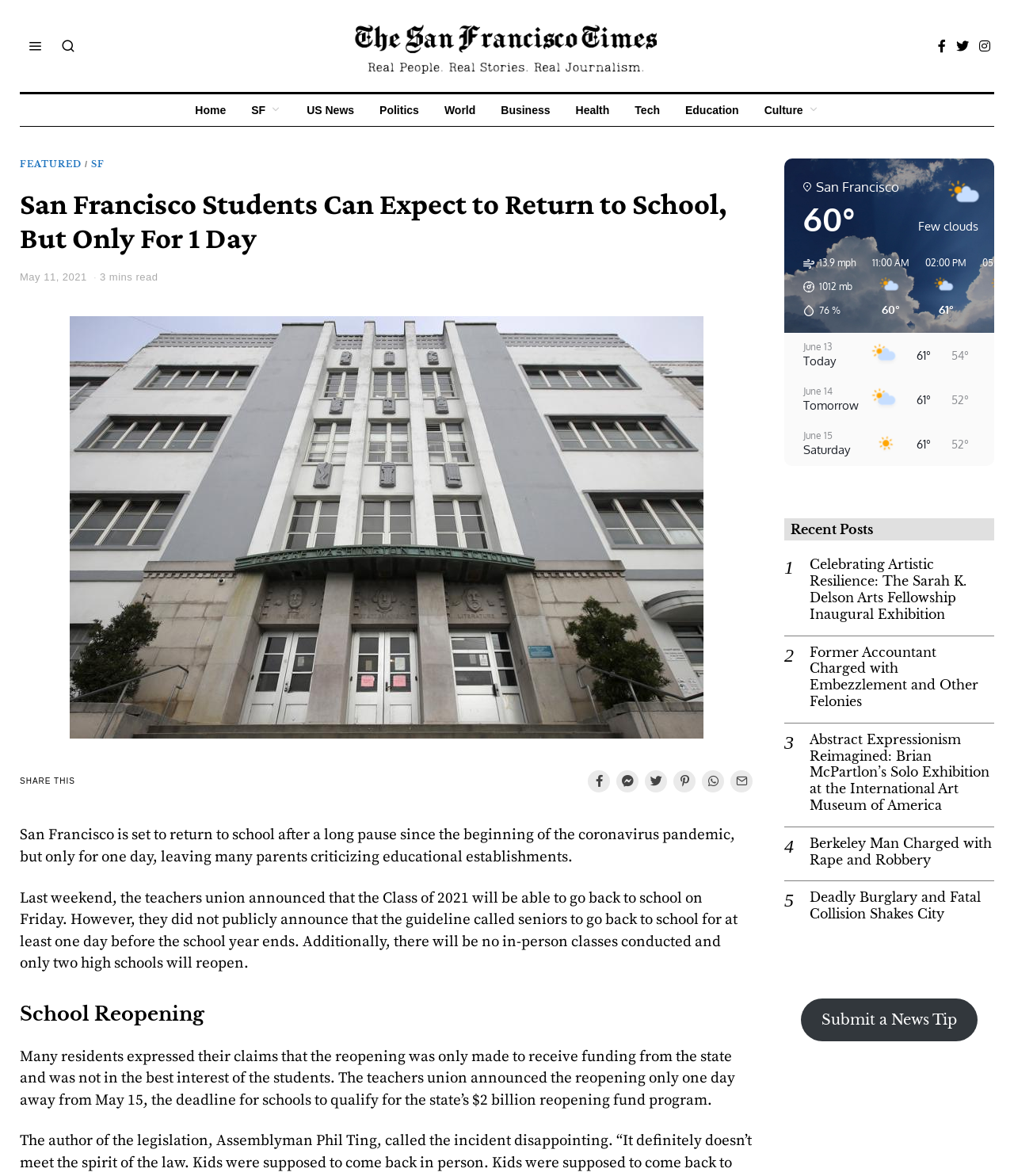What is the deadline for schools to qualify for the state’s reopening fund program?
Answer the question with a detailed explanation, including all necessary information.

The article mentions that the teachers union announced the reopening only one day away from May 15, which is the deadline for schools to qualify for the state’s $2 billion reopening fund program.